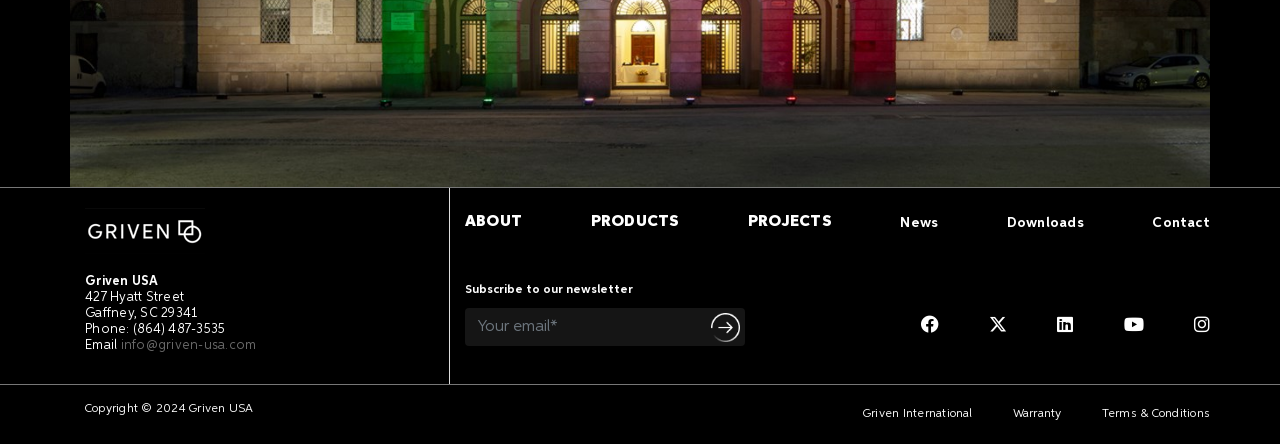Using the format (top-left x, top-left y, bottom-right x, bottom-right y), provide the bounding box coordinates for the described UI element. All values should be floating point numbers between 0 and 1: title="Subscribe" value="contactus"

[0.555, 0.694, 0.582, 0.78]